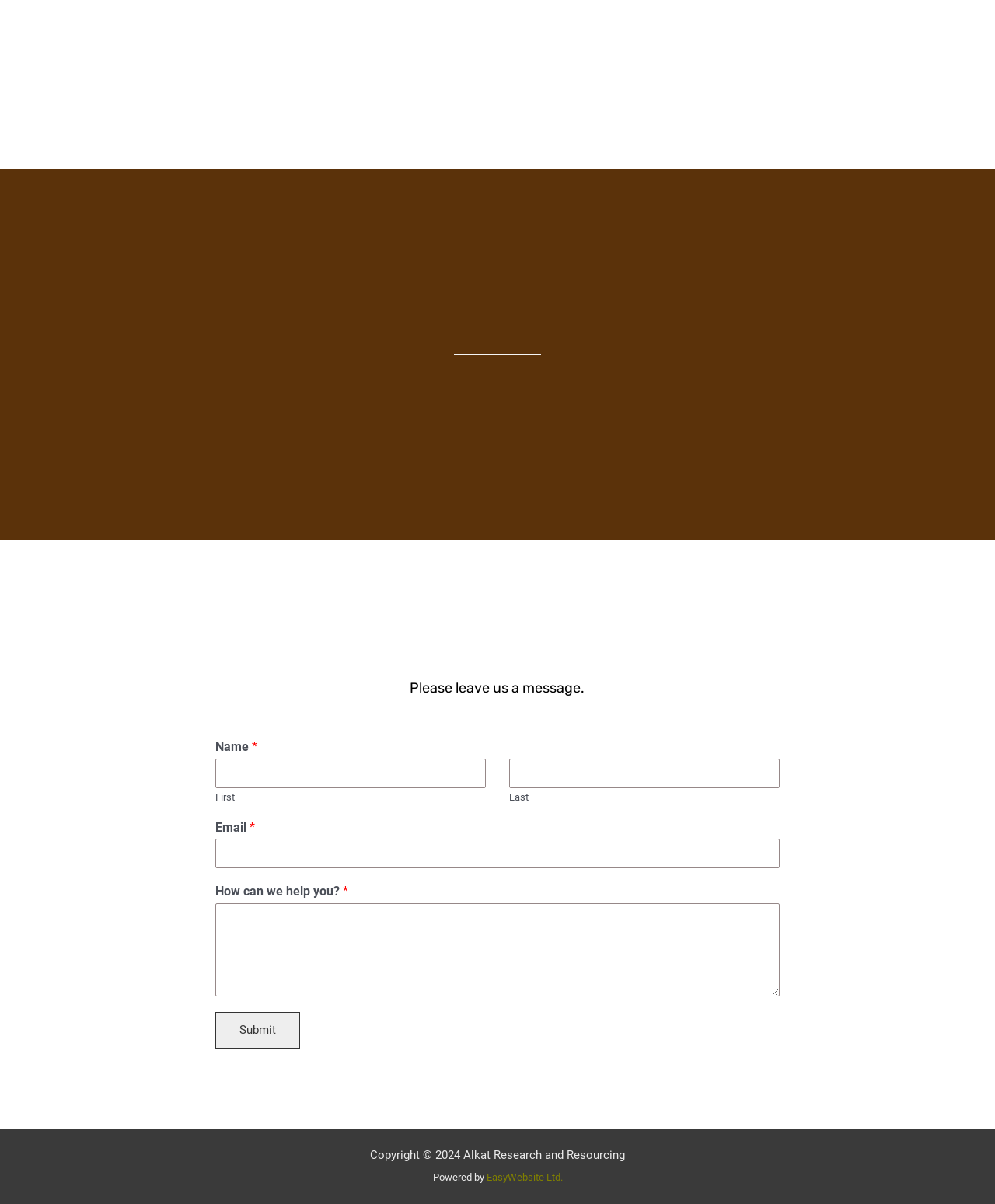What is the label of the first input field?
Provide a short answer using one word or a brief phrase based on the image.

Name